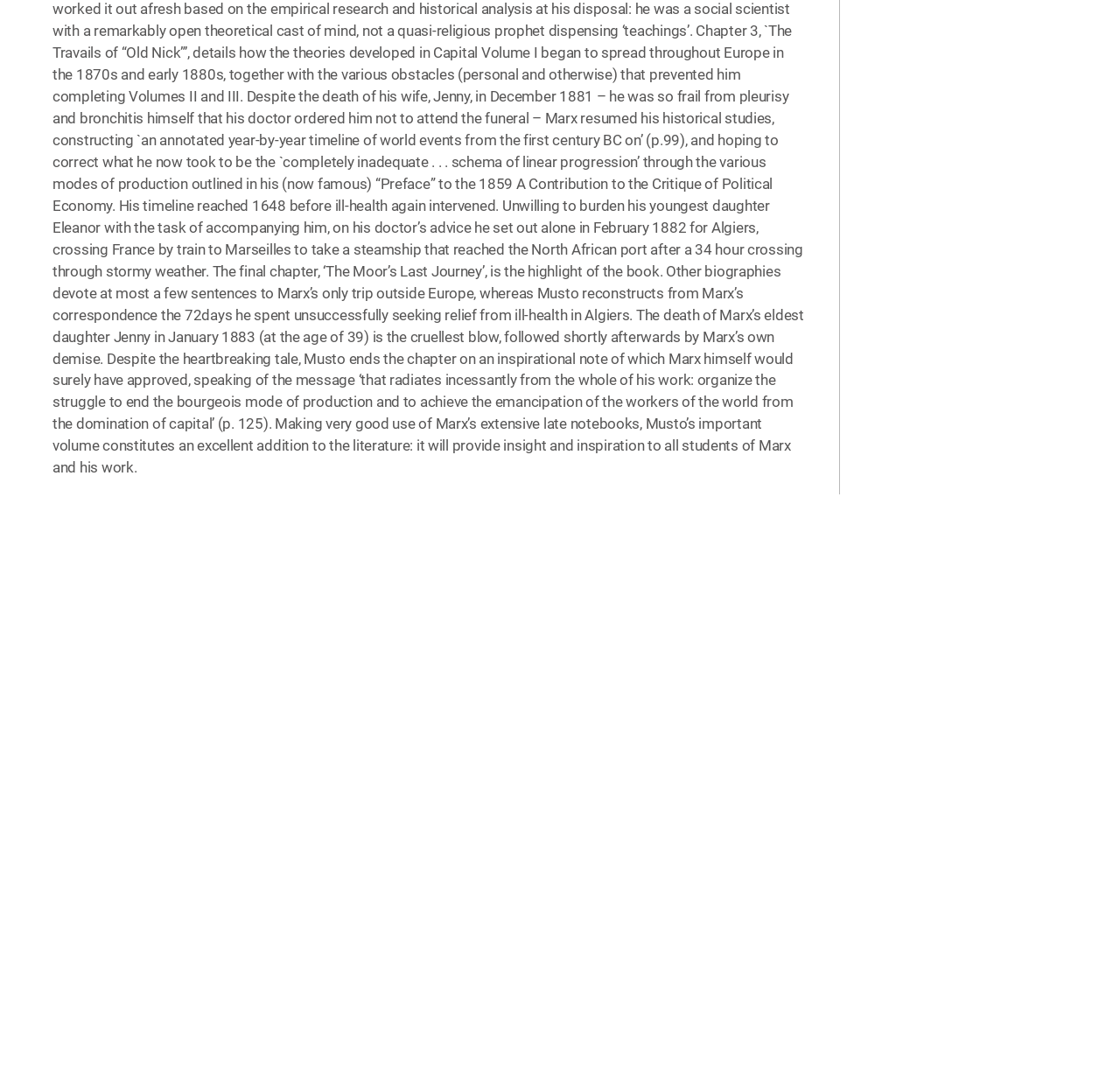Can you determine the bounding box coordinates of the area that needs to be clicked to fulfill the following instruction: "View Privacy Policy"?

[0.267, 0.945, 0.341, 0.96]